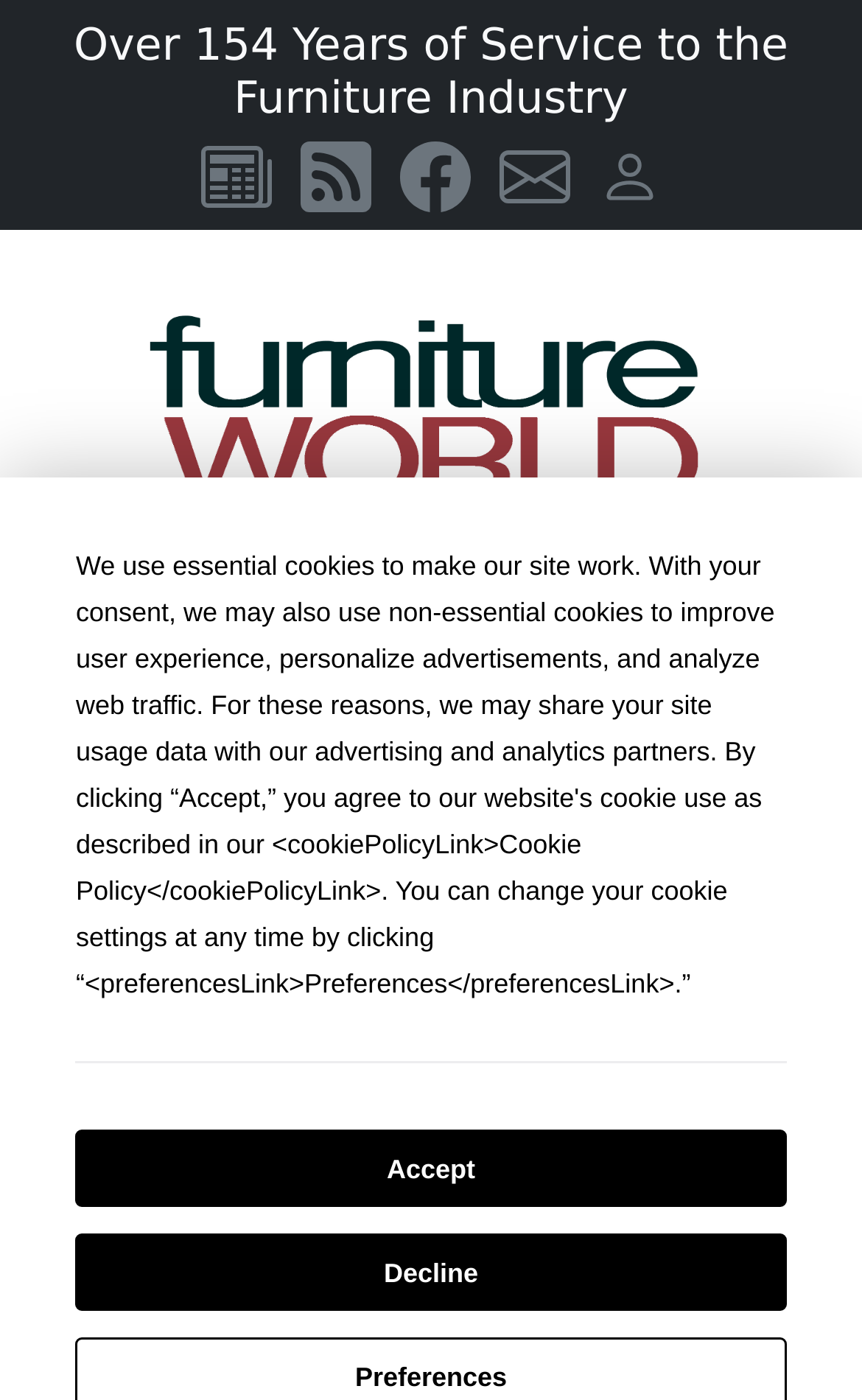What type of business can select to get the latest news?
Using the screenshot, give a one-word or short phrase answer.

Retail